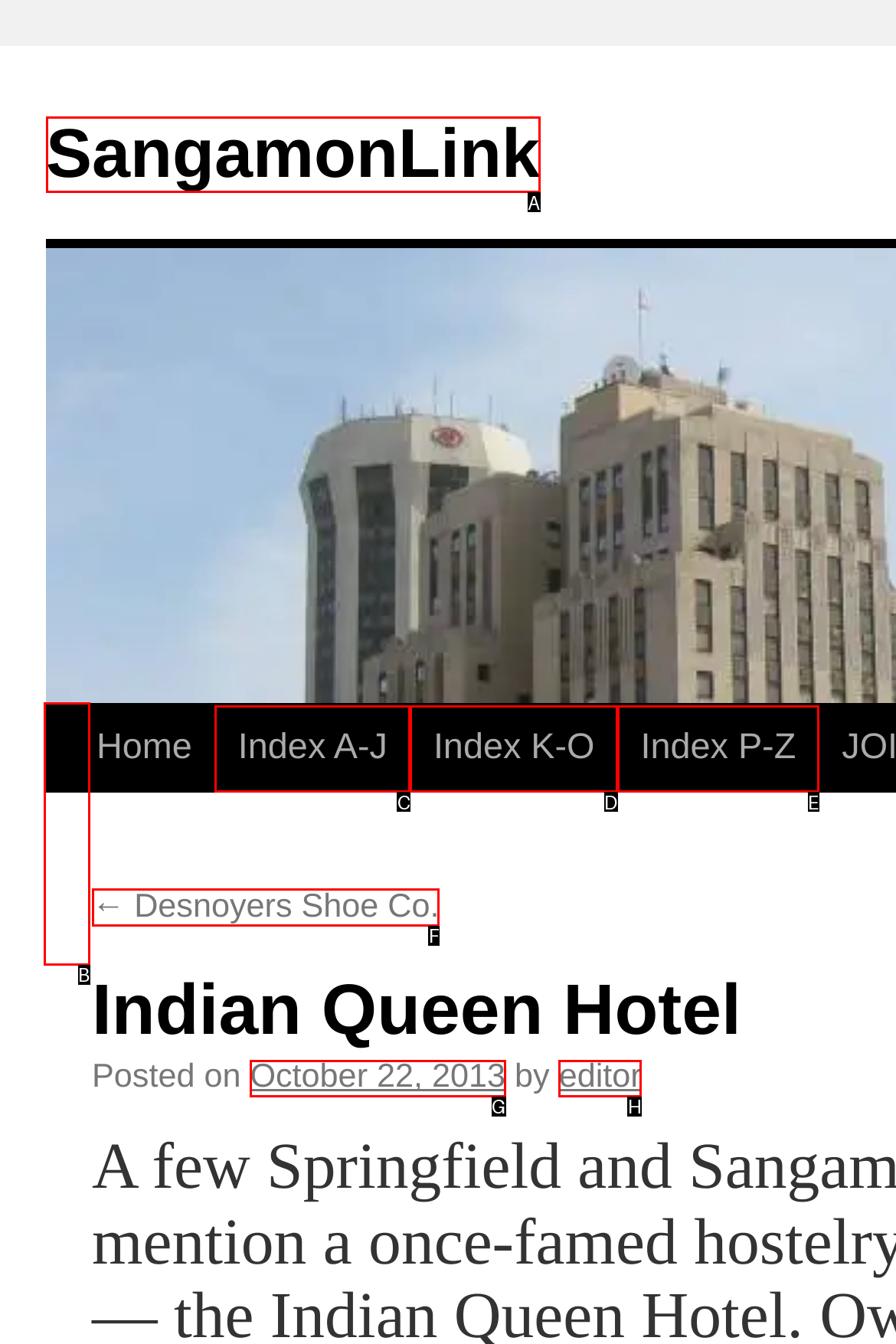Indicate which red-bounded element should be clicked to perform the task: skip to content Answer with the letter of the correct option.

B